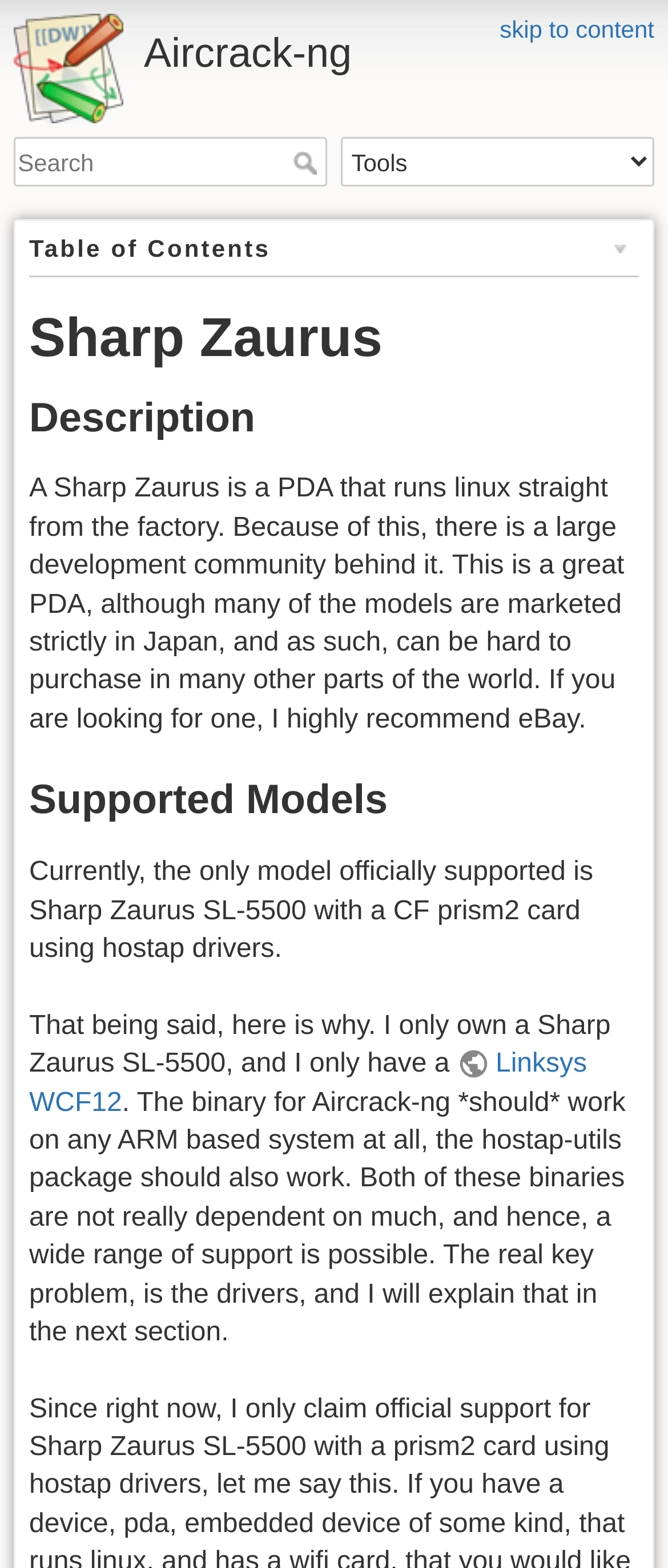Determine the bounding box for the described HTML element: "parent_node: Search name="q" placeholder="Search" title="[F]"". Ensure the coordinates are four float numbers between 0 and 1 in the format [left, top, right, bottom].

[0.021, 0.087, 0.49, 0.119]